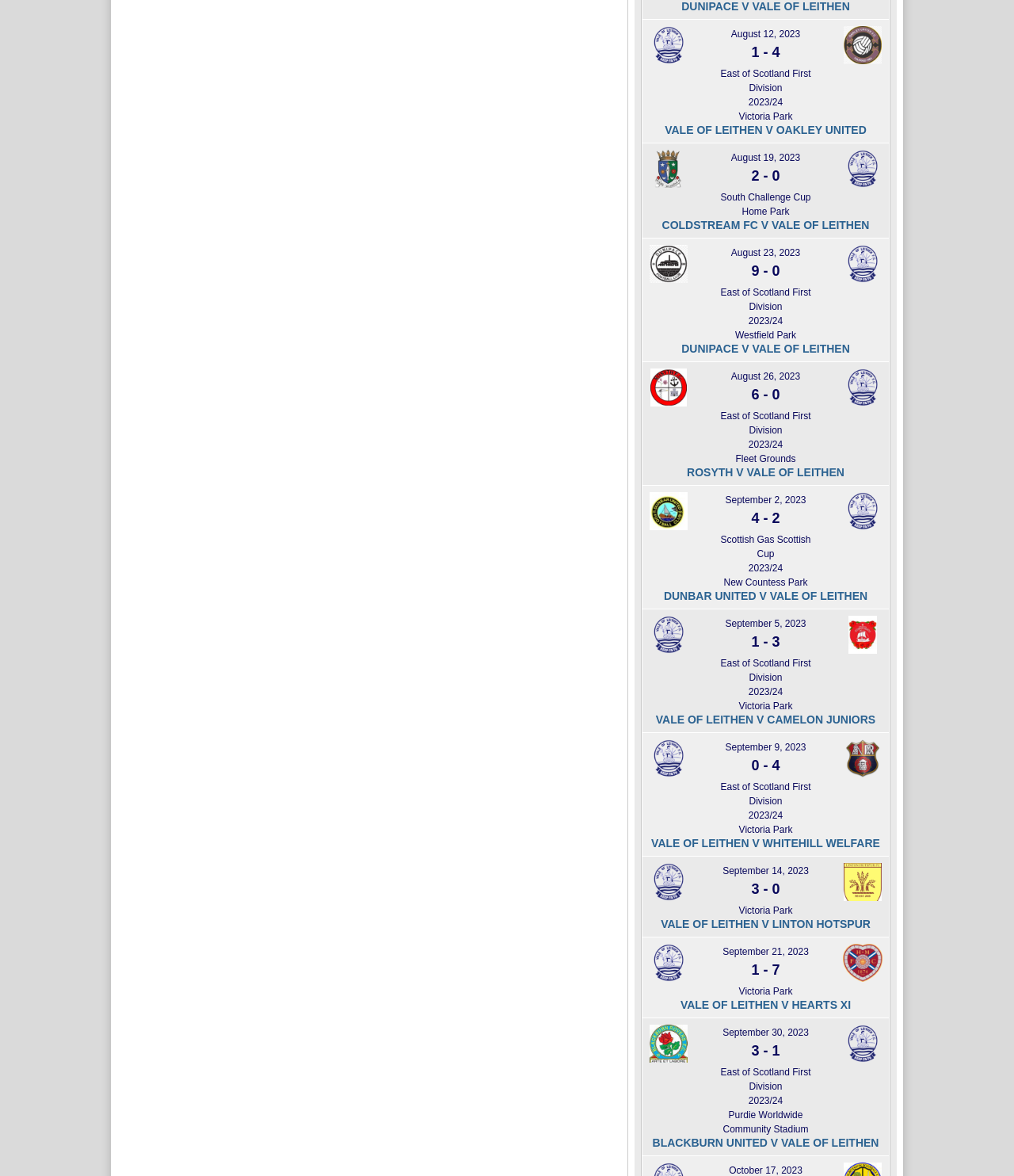Determine the bounding box coordinates for the region that must be clicked to execute the following instruction: "visit the page of ROSYTH V VALE OF LEITHEN".

[0.677, 0.397, 0.833, 0.407]